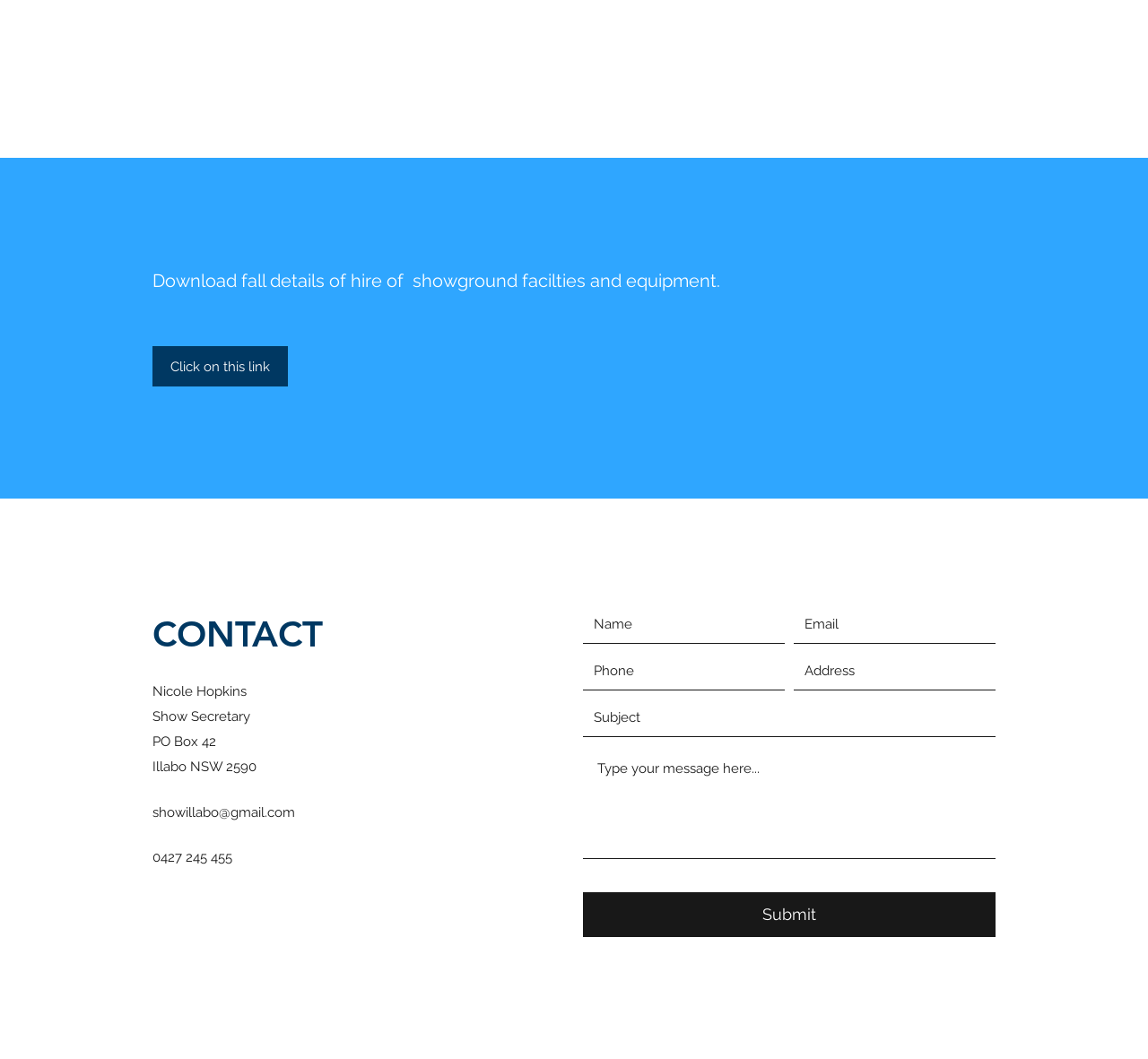Please provide a brief answer to the following inquiry using a single word or phrase:
What is the email address to contact?

showillabo@gmail.com